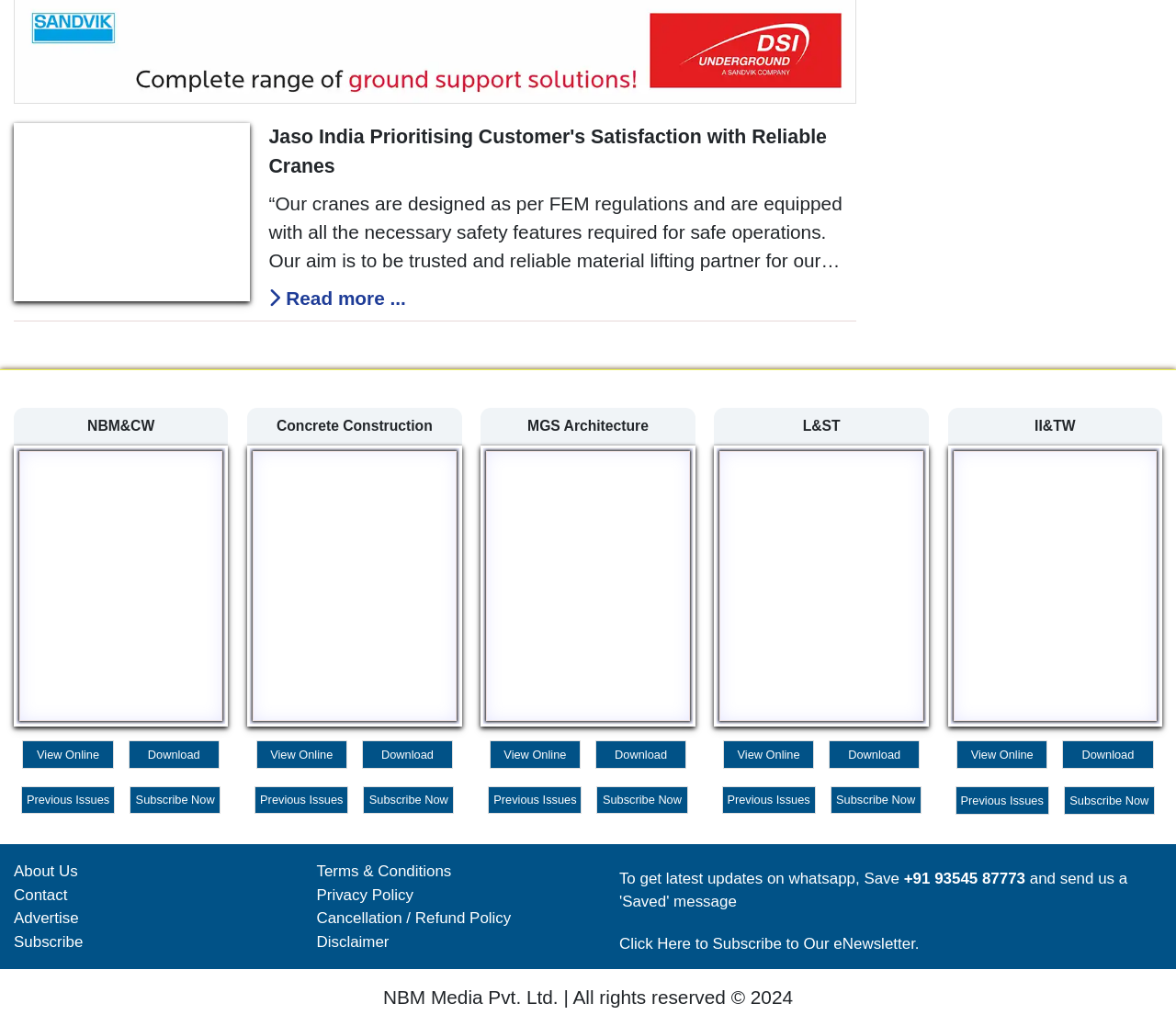Identify the bounding box for the UI element specified in this description: "+91 93545 87773". The coordinates must be four float numbers between 0 and 1, formatted as [left, top, right, bottom].

[0.769, 0.848, 0.872, 0.865]